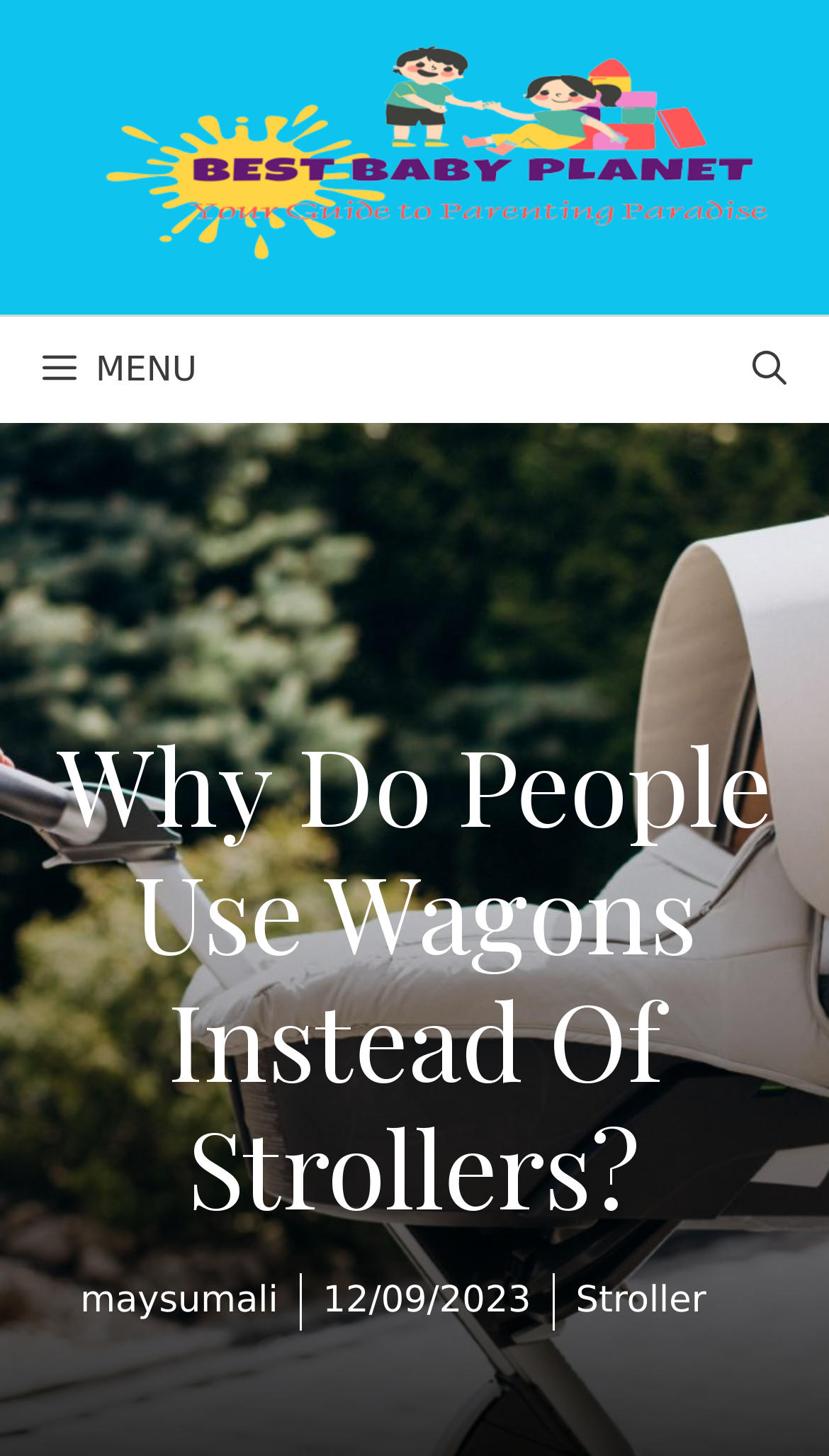Refer to the image and provide a thorough answer to this question:
What is the category of the article?

I noticed a static text element labeled 'Stroller' at the bottom of the page, which suggests that it is the category of the article.